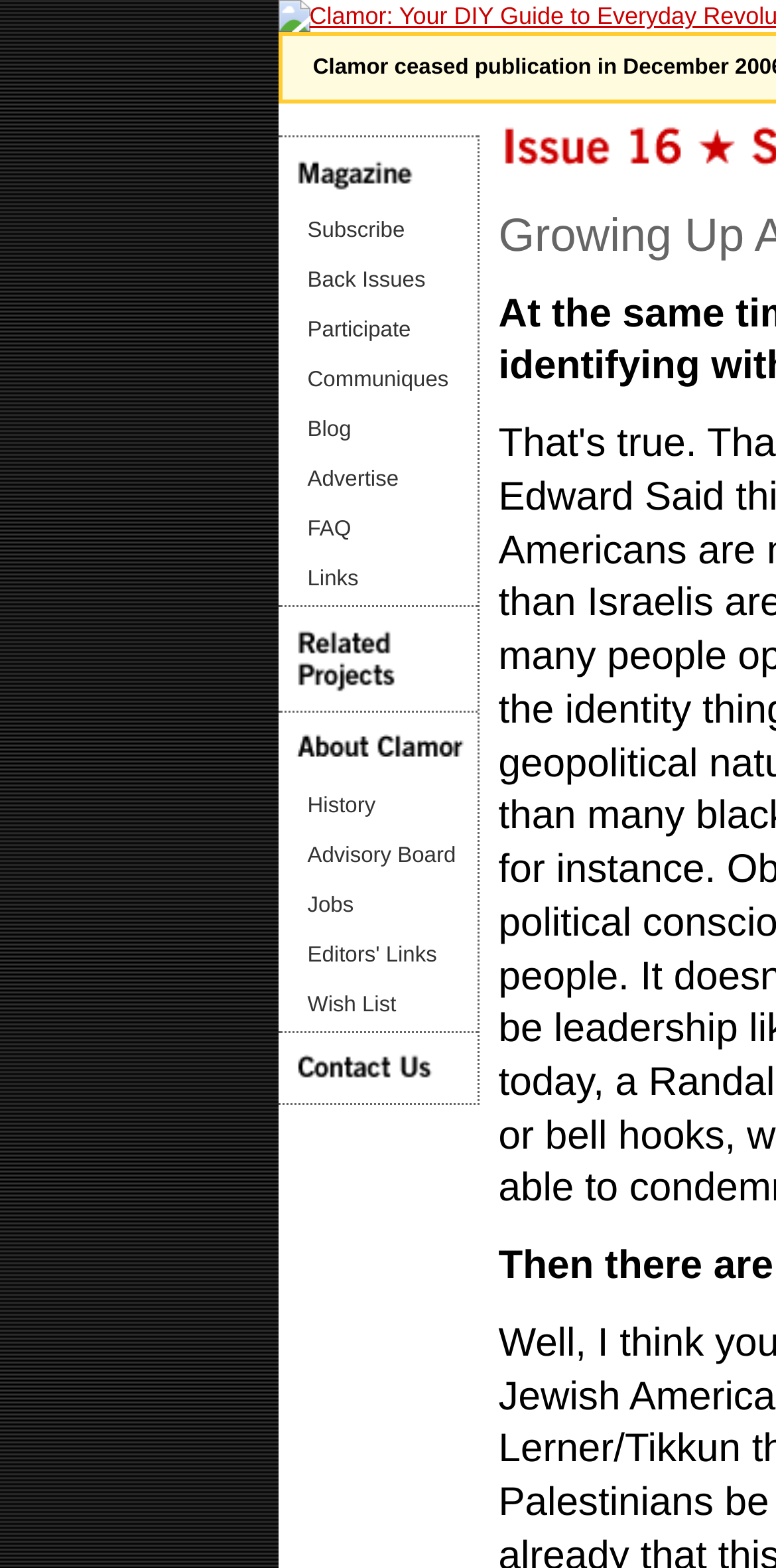What is the last link in the navigation menu?
Using the image, provide a concise answer in one word or a short phrase.

Wish List